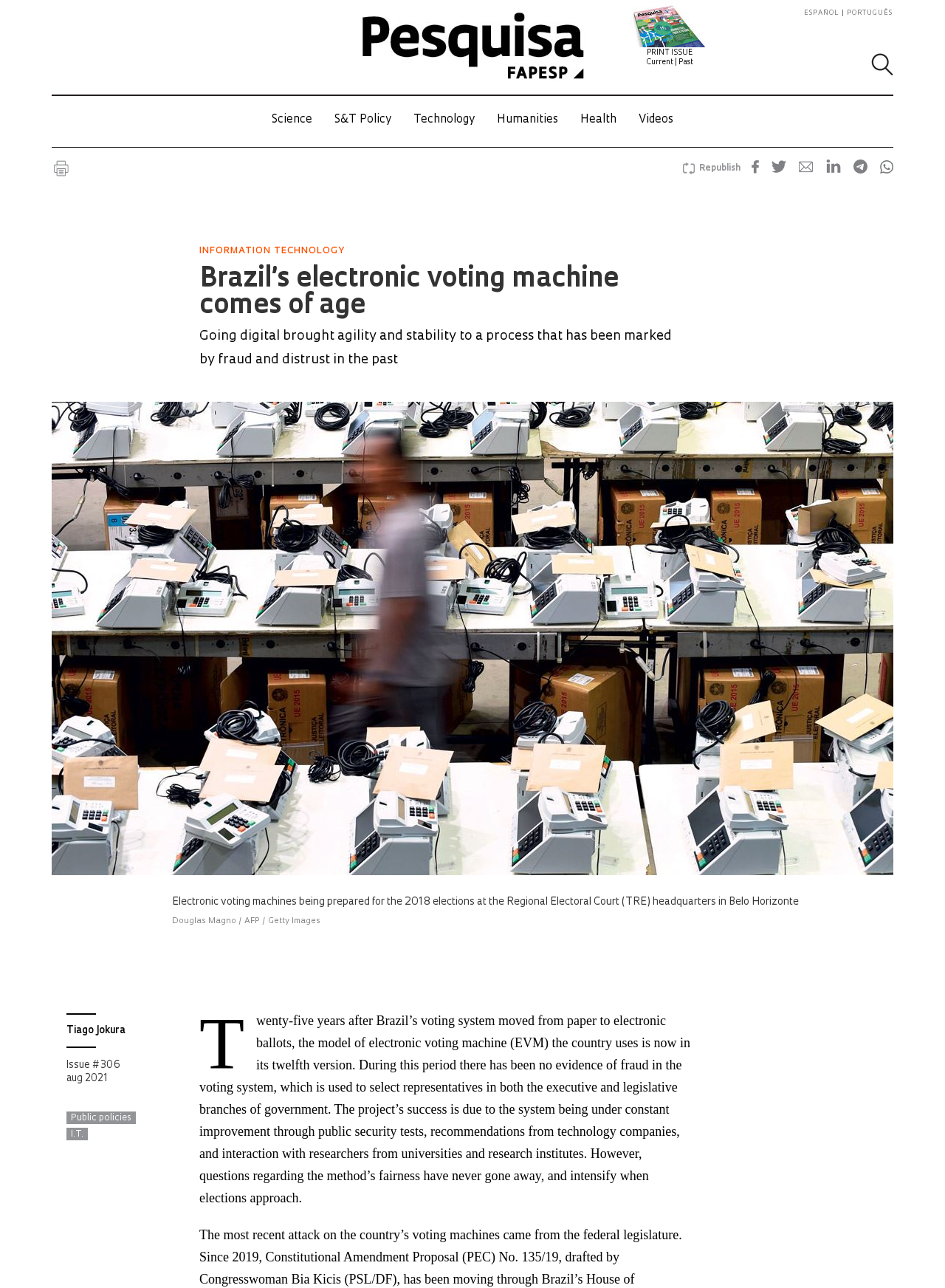Please provide the bounding box coordinates for the element that needs to be clicked to perform the instruction: "Read the 'Science' article". The coordinates must consist of four float numbers between 0 and 1, formatted as [left, top, right, bottom].

[0.288, 0.089, 0.33, 0.097]